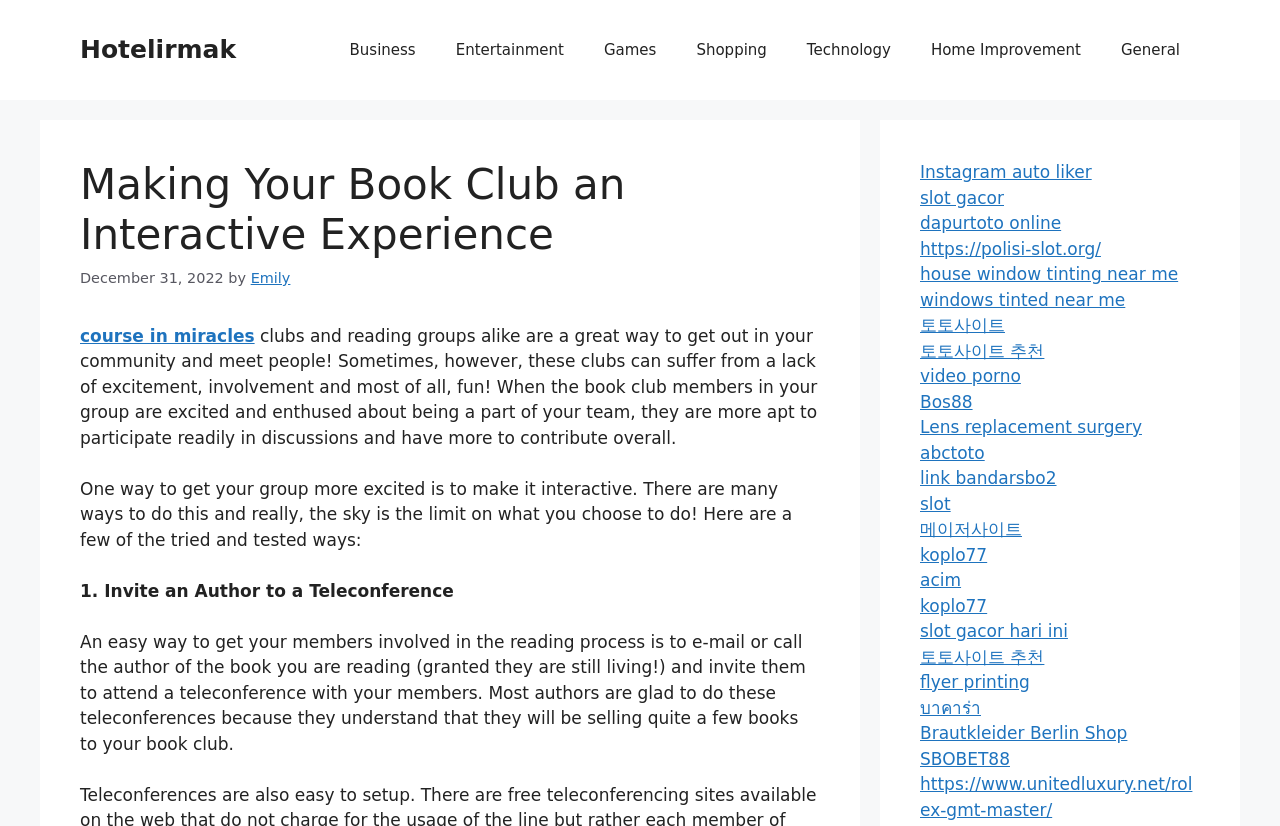Identify the bounding box coordinates for the UI element mentioned here: "house window tinting near me". Provide the coordinates as four float values between 0 and 1, i.e., [left, top, right, bottom].

[0.719, 0.32, 0.92, 0.344]